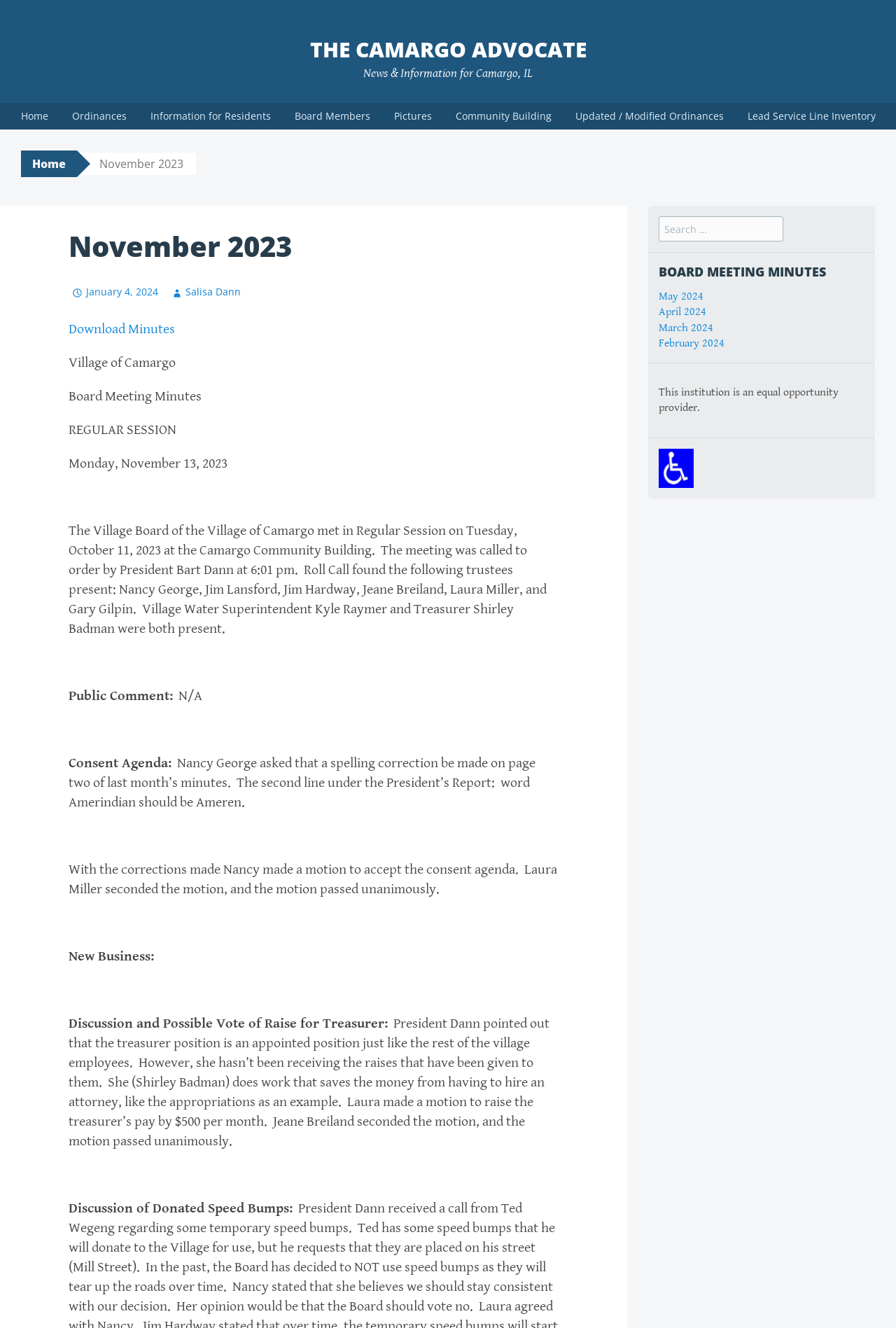Using the information in the image, give a comprehensive answer to the question: 
What is the purpose of the search box?

The search box is located in the complementary section and has a label 'Search for:', suggesting that it is used to search for minutes, possibly board meeting minutes.